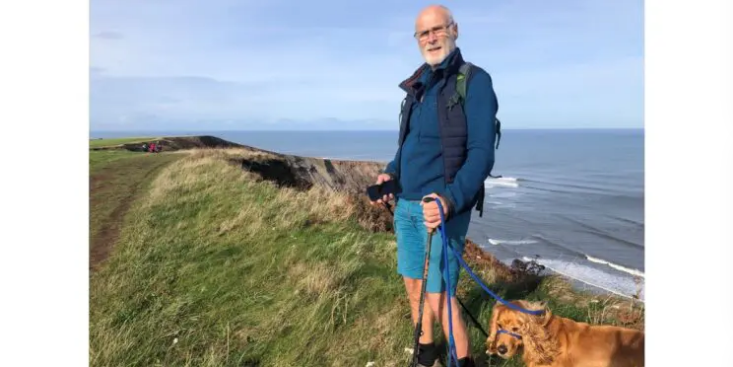What is the color of Keith's jacket?
From the screenshot, supply a one-word or short-phrase answer.

Blue